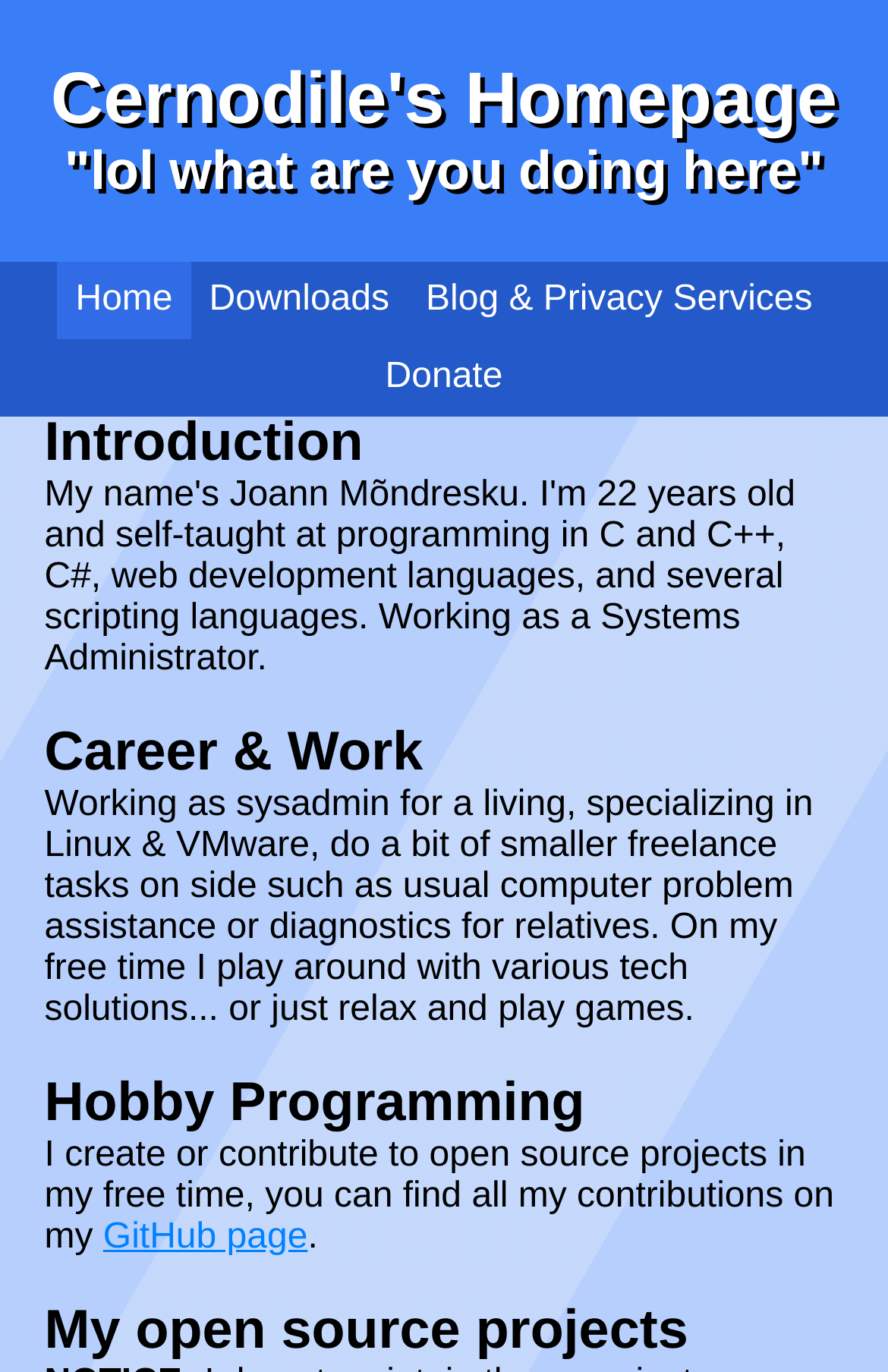Respond with a single word or short phrase to the following question: 
What is the author's area of specialization?

Linux & VMware